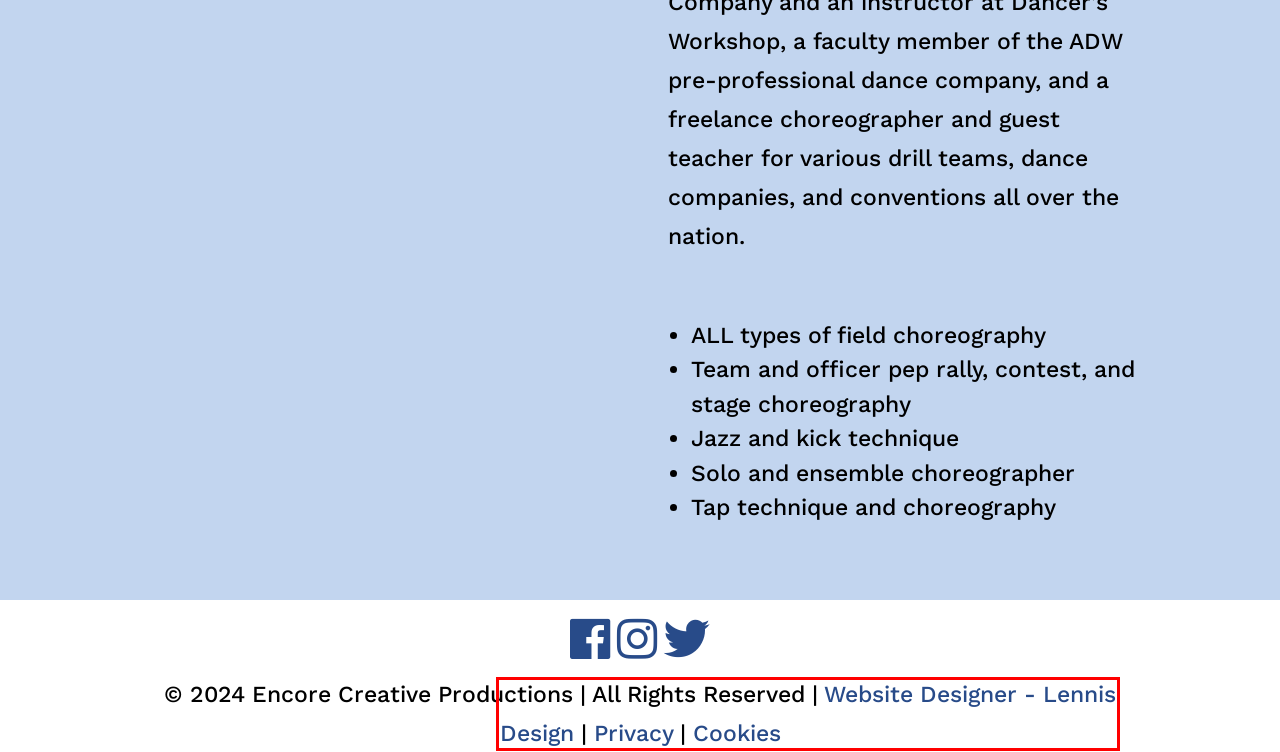A screenshot of a webpage is given with a red bounding box around a UI element. Choose the description that best matches the new webpage shown after clicking the element within the red bounding box. Here are the candidates:
A. Company Owners | Encore Creative Productions
B. Website Designer for Longview, TX - Lennis Design
C. Contact Us | Encore Creative Productions
D. Staff | Encore Creative Productions
E. Privacy Policy | Encore Creative Productions
F. Encore Creative Productions
G. Cookie Policy | Encore Creative Productions
H. Our Friends | Encore Creative Productions

B